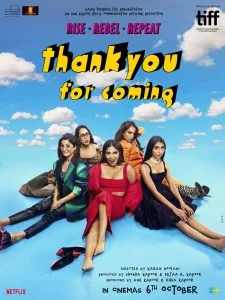What is the theme emphasized by the film's title font?
Please provide a comprehensive answer based on the contents of the image.

The film's title is prominently displayed in a playful font, emphasizing a sense of fun and empowerment, which suggests that the movie is light-hearted and uplifting.